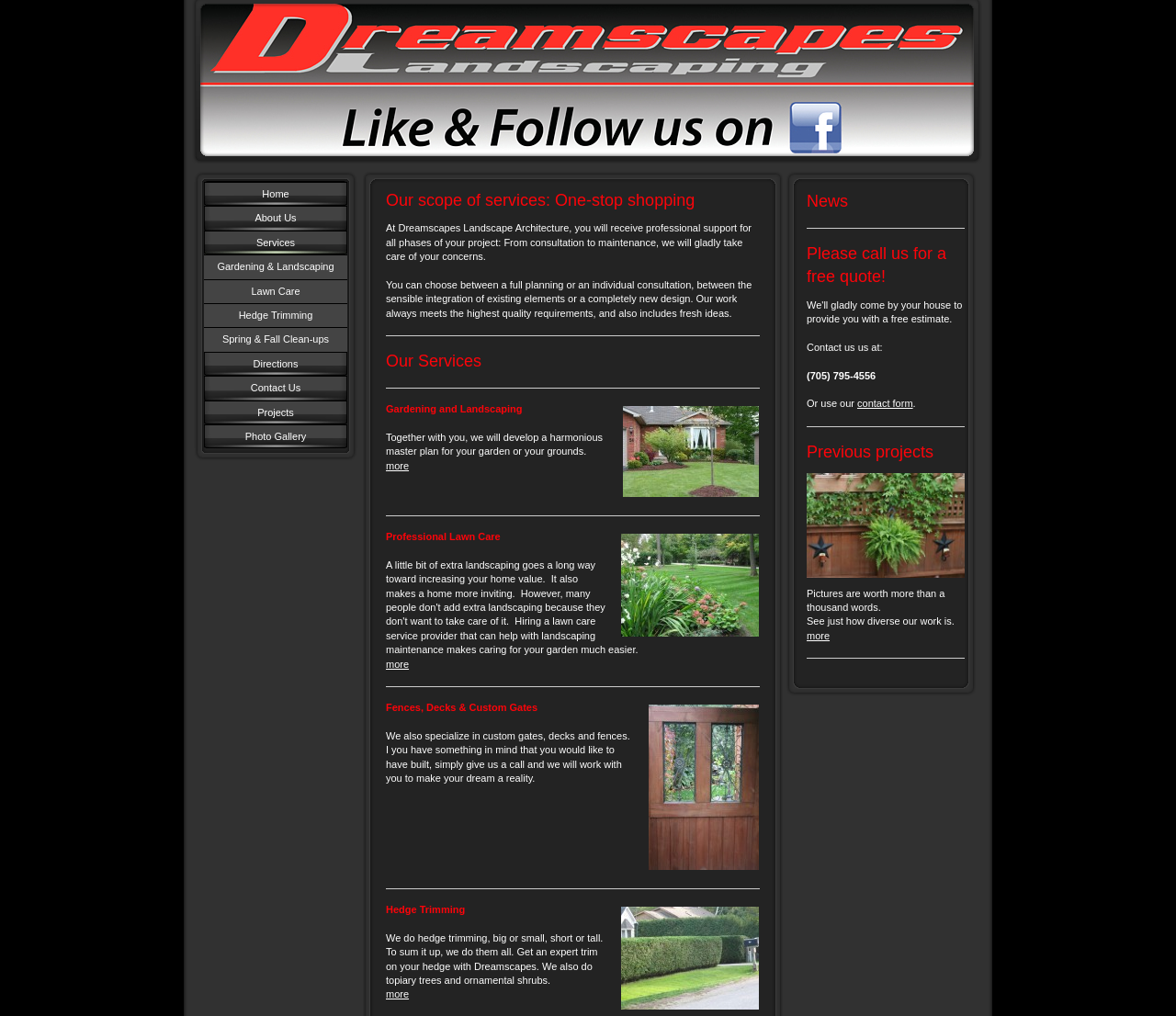Determine the main headline from the webpage and extract its text.

Our scope of services: One-stop shopping